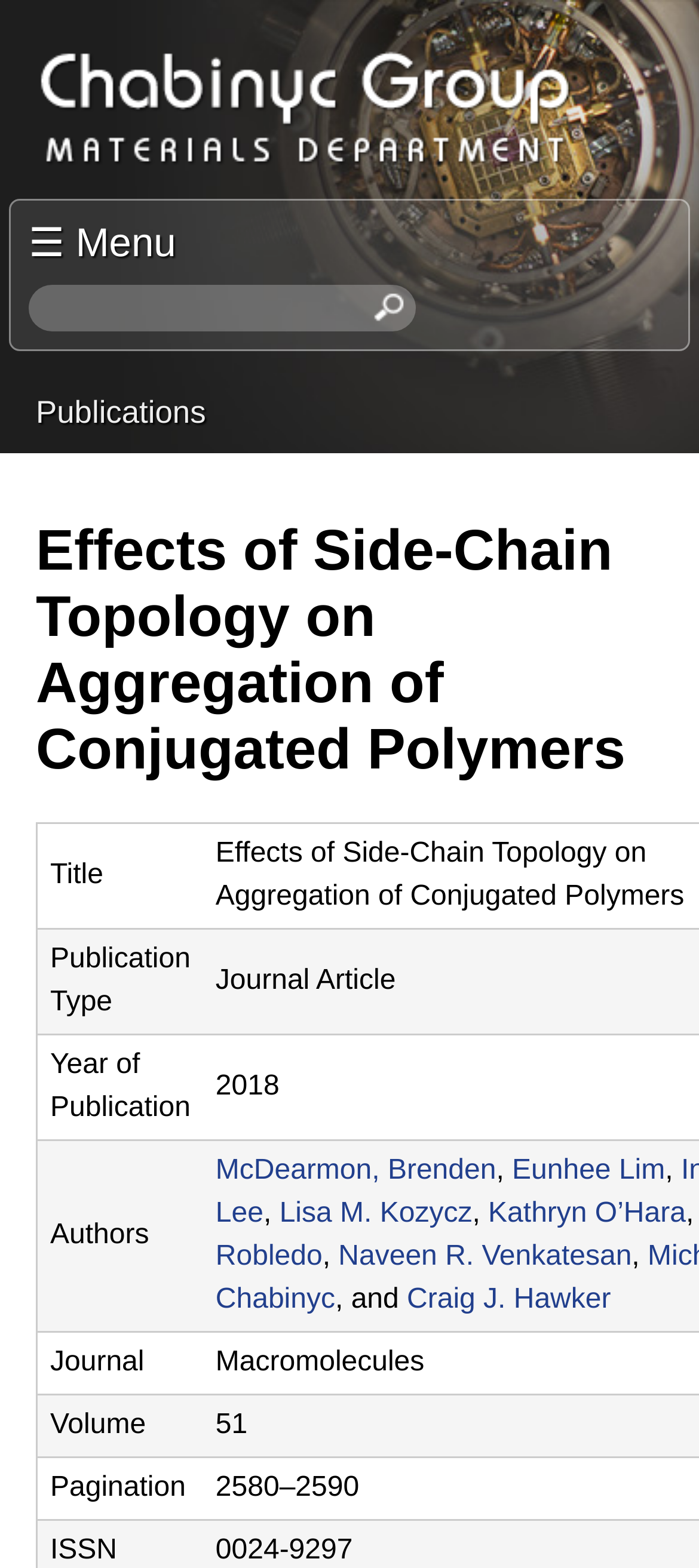Is there a search function on this webpage?
Observe the image and answer the question with a one-word or short phrase response.

Yes